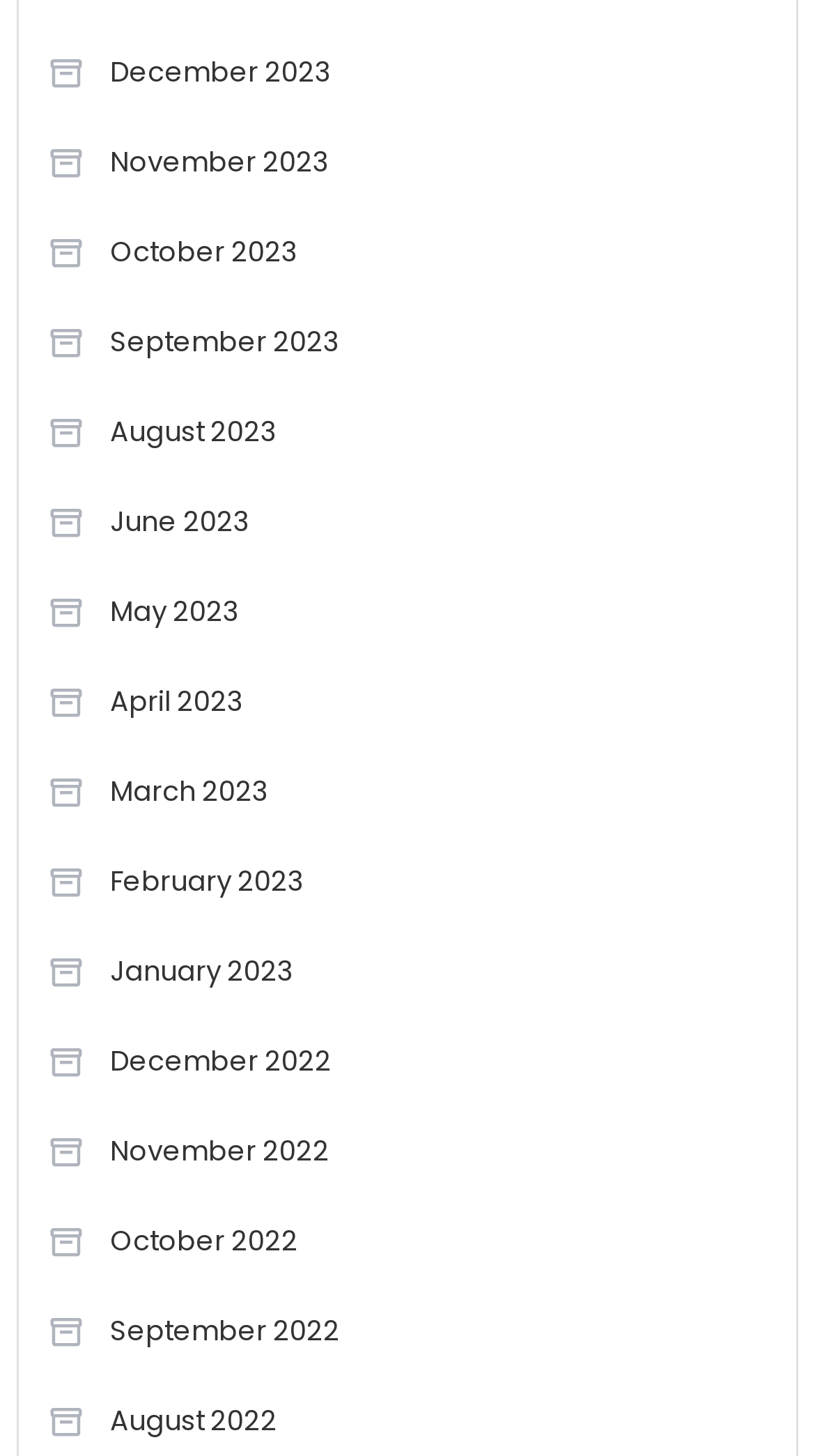Point out the bounding box coordinates of the section to click in order to follow this instruction: "View November 2022".

[0.058, 0.768, 0.405, 0.814]